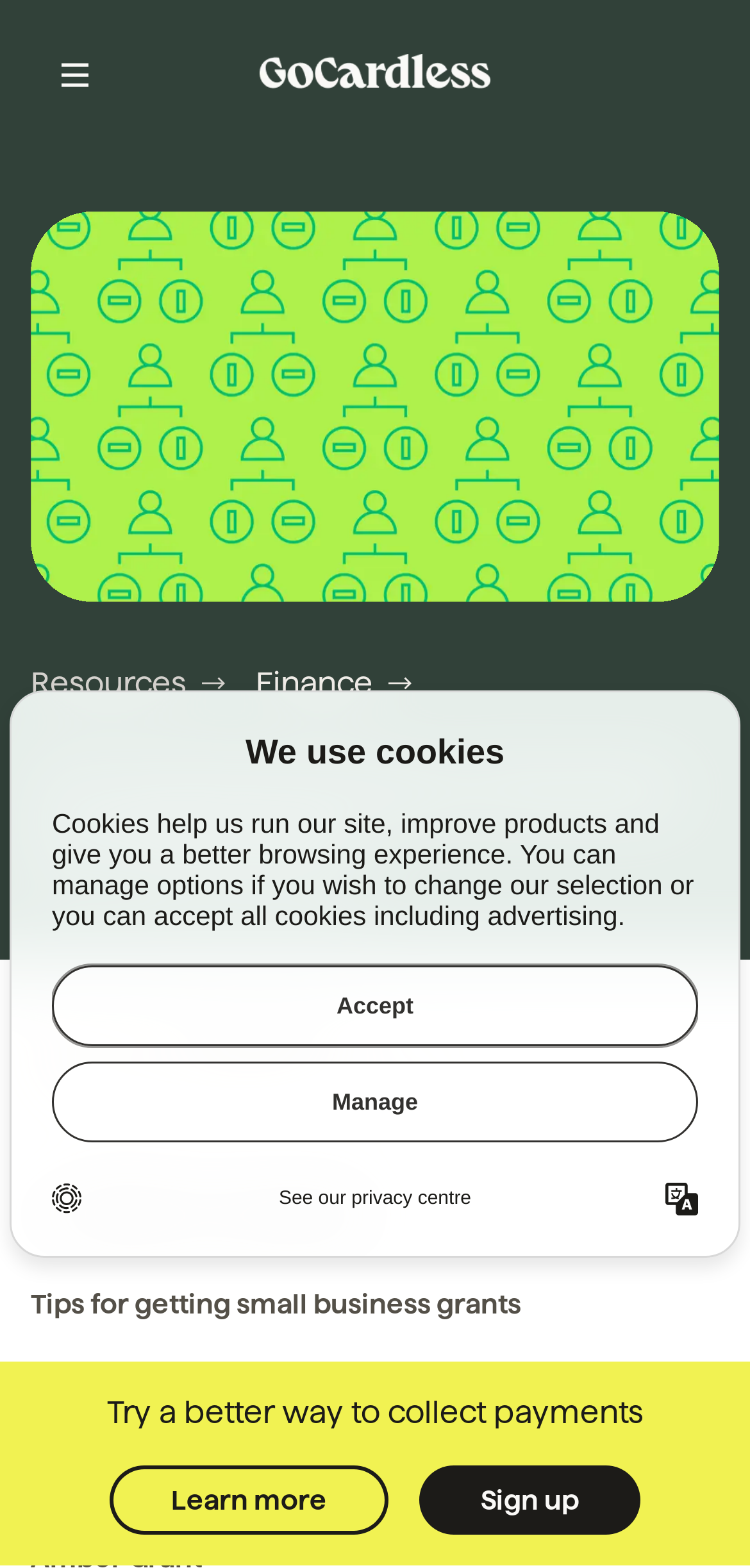Generate a thorough explanation of the webpage's elements.

The webpage is about small business grants for women in the US. At the top, there is a navigation menu with a button to open the site navigation sidebar. Next to it, there is a link to the GoCardless homepage, accompanied by the GoCardless logo. Below this, there is a breadcrumb navigation bar with links to "Resources" and "Finance".

The main content of the page is headed by a title "Small Business Grants for Women" and has a brief description written by the GoCardless content team. The team's bio is provided, along with the last edited date and a 2-minute read time estimate.

The main content is followed by three links to related articles: "Tips for getting small business grants", "Federal grants for women in business", and "The Girlboss Foundation".

At the bottom of the page, there is a call-to-action section with a text "Try a better way to collect payments" and two buttons: "Learn more" and "Sign up".

Additionally, there is a cookie notification dialog box that appears in the middle of the page, with options to accept or manage cookies. The dialog box also contains a link to the privacy centre and a button to switch the language.